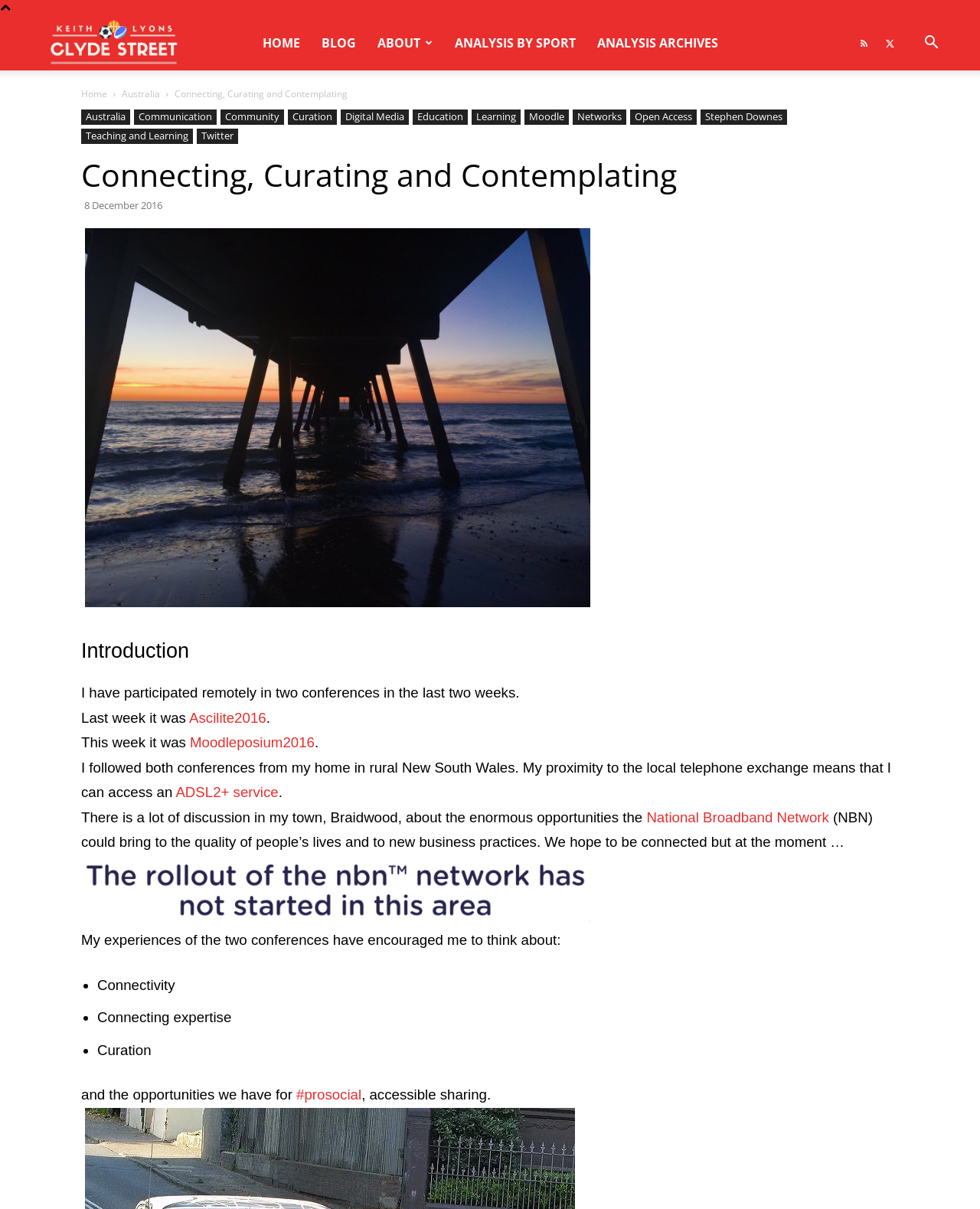Please answer the following question using a single word or phrase: 
What is the date mentioned in the webpage?

8 December 2016